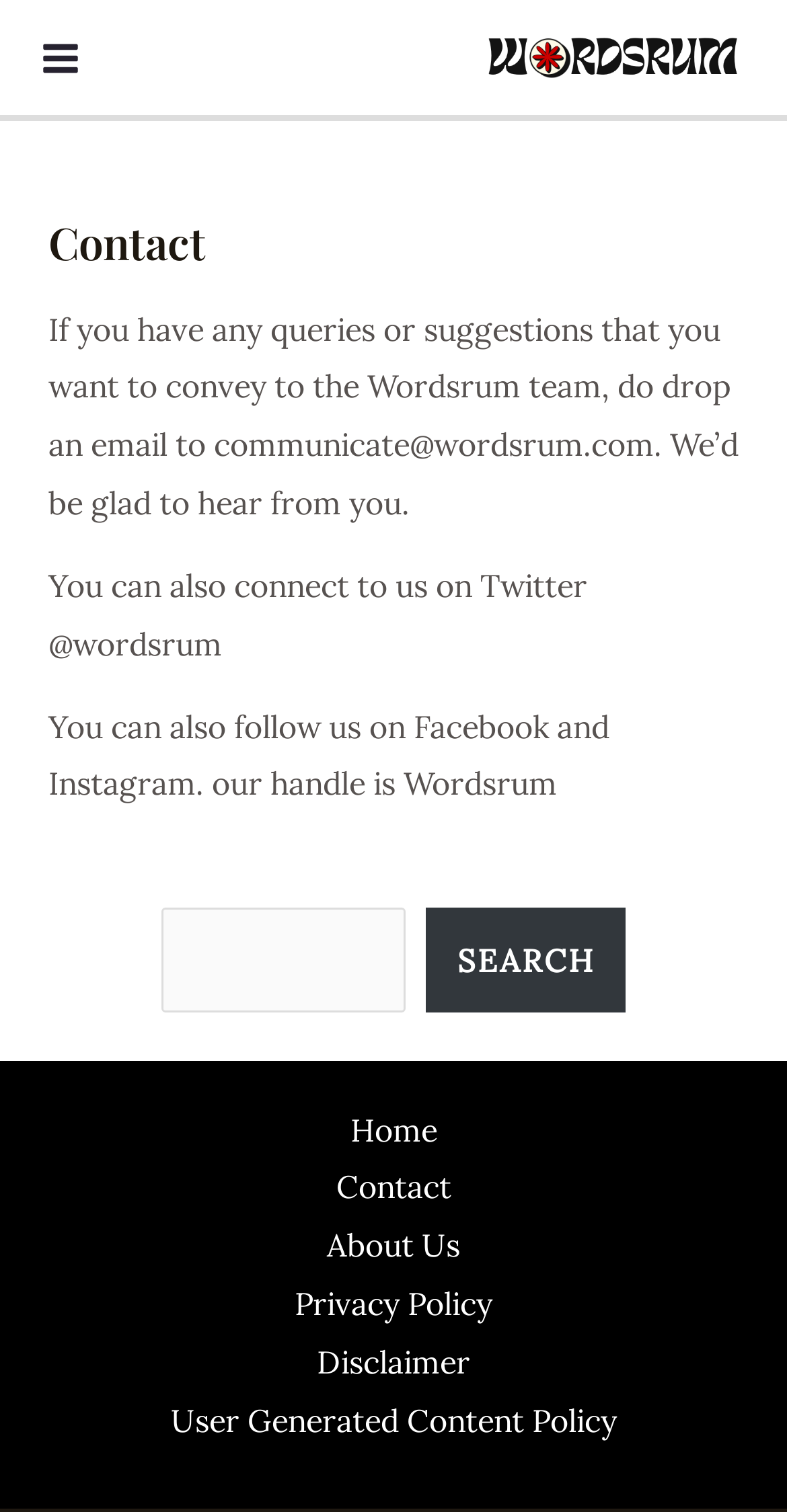Determine the bounding box coordinates of the element's region needed to click to follow the instruction: "Click the Wordsrum Logo 2023 link". Provide these coordinates as four float numbers between 0 and 1, formatted as [left, top, right, bottom].

[0.615, 0.022, 0.949, 0.049]